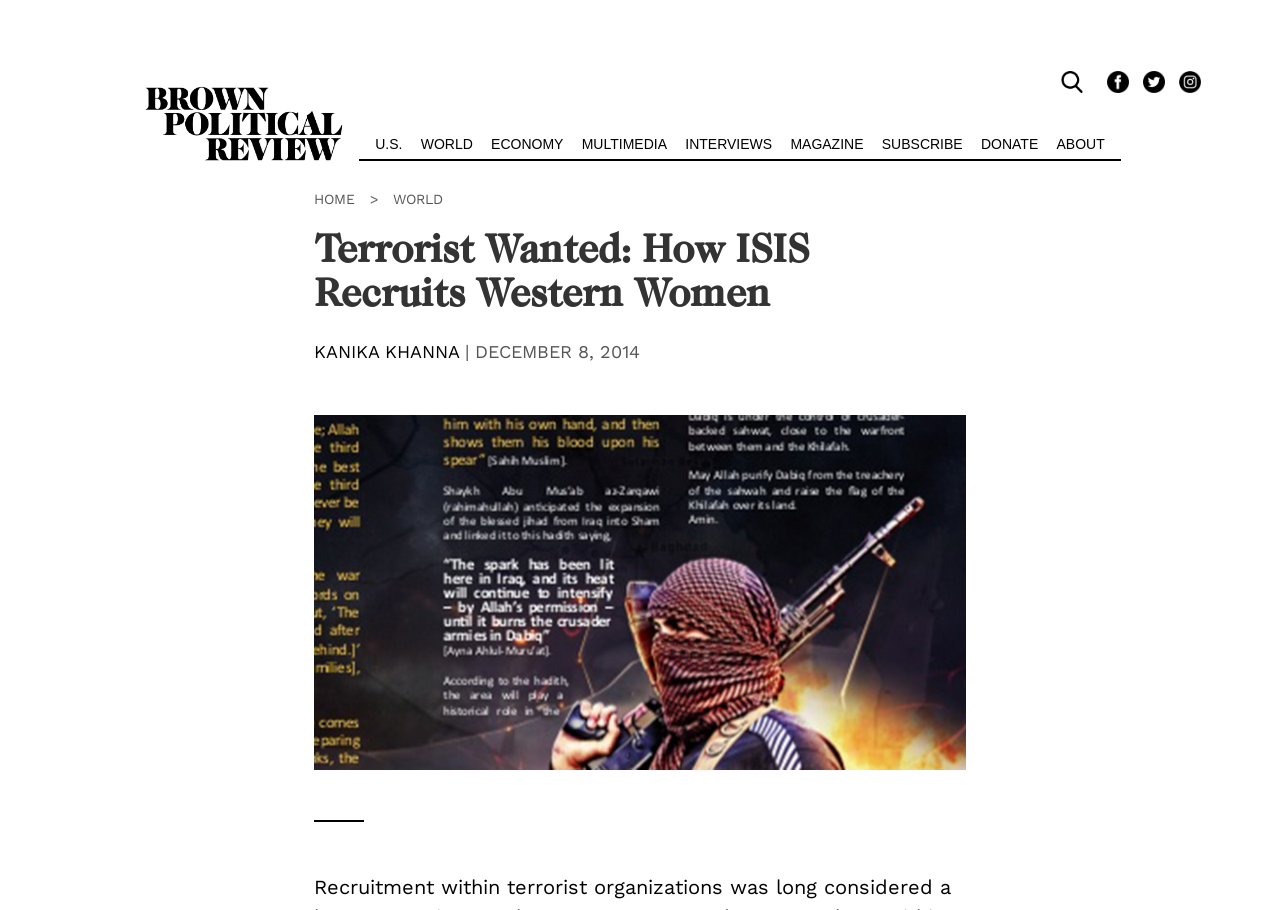Determine the bounding box coordinates of the clickable element to achieve the following action: 'read the article'. Provide the coordinates as four float values between 0 and 1, formatted as [left, top, right, bottom].

[0.245, 0.249, 0.755, 0.345]